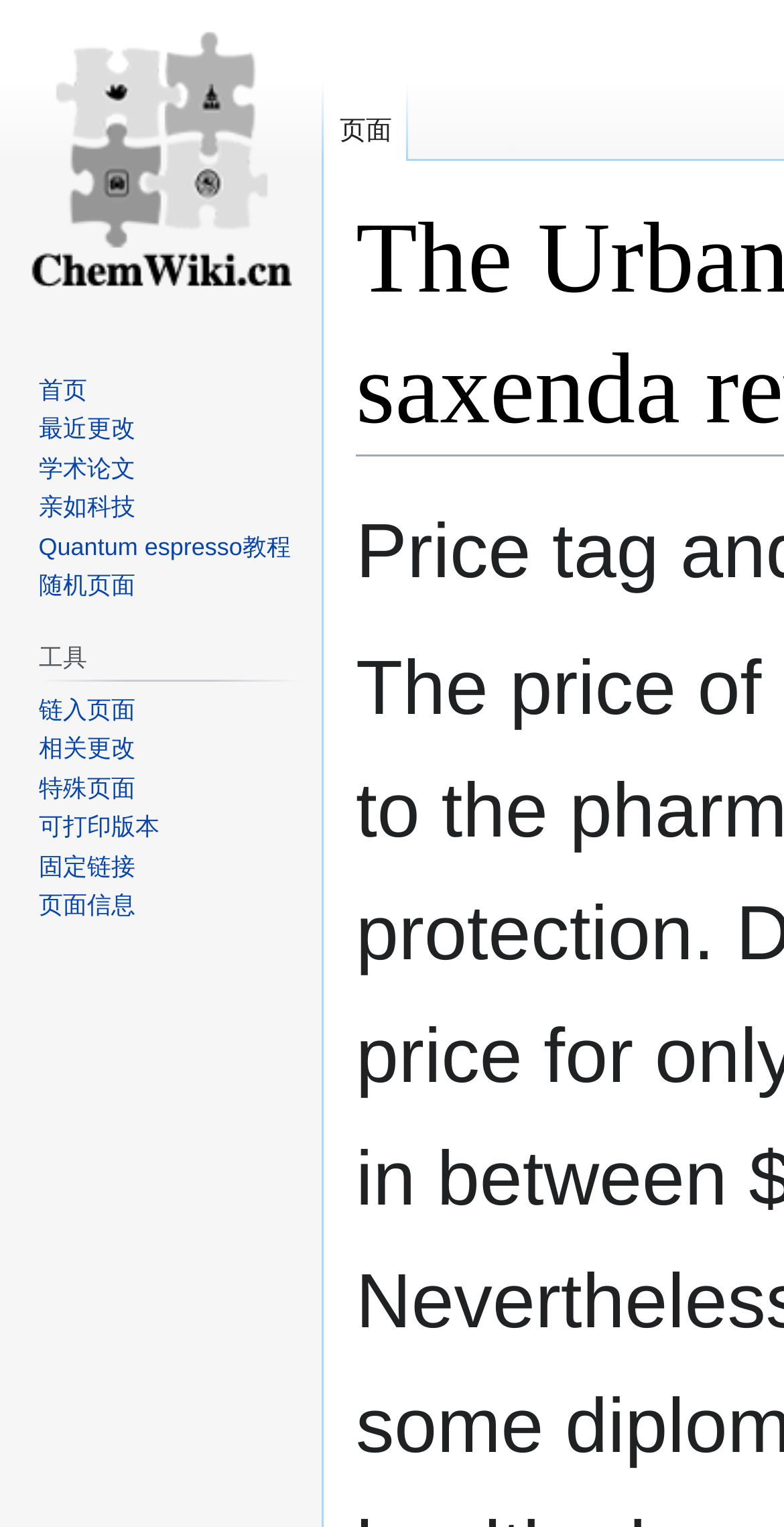Summarize the webpage in an elaborate manner.

The webpage is a dictionary-style website focused on buying Saxenda reviews, with a mix of Chinese and English content. At the top-left corner, there is a link to access the homepage. Below it, there are two navigation sections: "名字空间" (namespace) and "导航" (navigation). The "名字空间" section contains a single link to a page, while the "导航" section has five links to different pages, including the homepage, recent changes, academic papers, and more.

To the right of these navigation sections, there is another navigation section called "工具" (tools), which contains a heading and seven links to various tool pages, such as linked pages, related changes, and special pages. These links are arranged vertically, with the heading "工具" at the top.

At the top-right corner, there are two links: "跳到导航" (jump to navigation) and "跳到搜索" (jump to search). These links are positioned close together, almost overlapping.